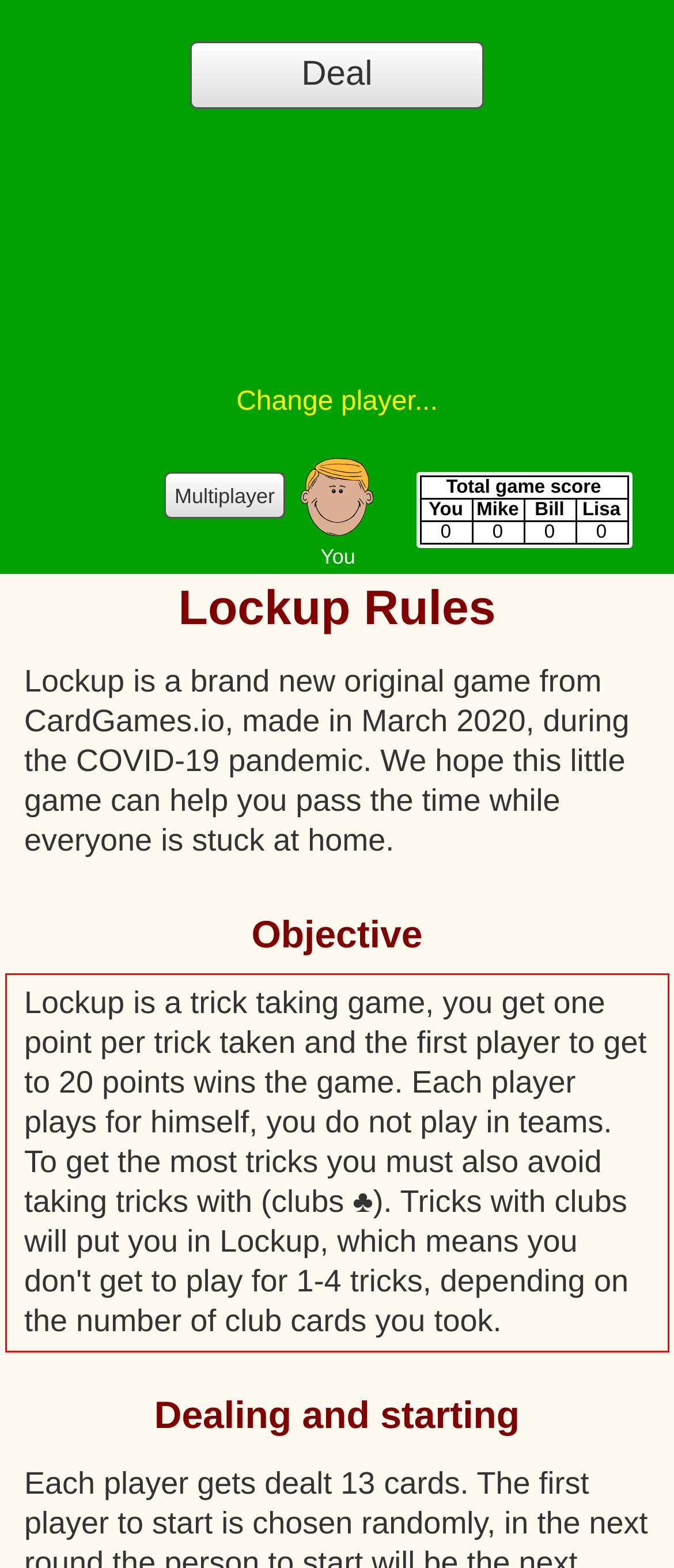Analyze the red bounding box in the provided webpage screenshot and generate the text content contained within.

Lockup is a trick taking game, you get one point per trick taken and the first player to get to 20 points wins the game. Each player plays for himself, you do not play in teams. To get the most tricks you must also avoid taking tricks with (clubs ♣). Tricks with clubs will put you in Lockup, which means you don't get to play for 1-4 tricks, depending on the number of club cards you took.